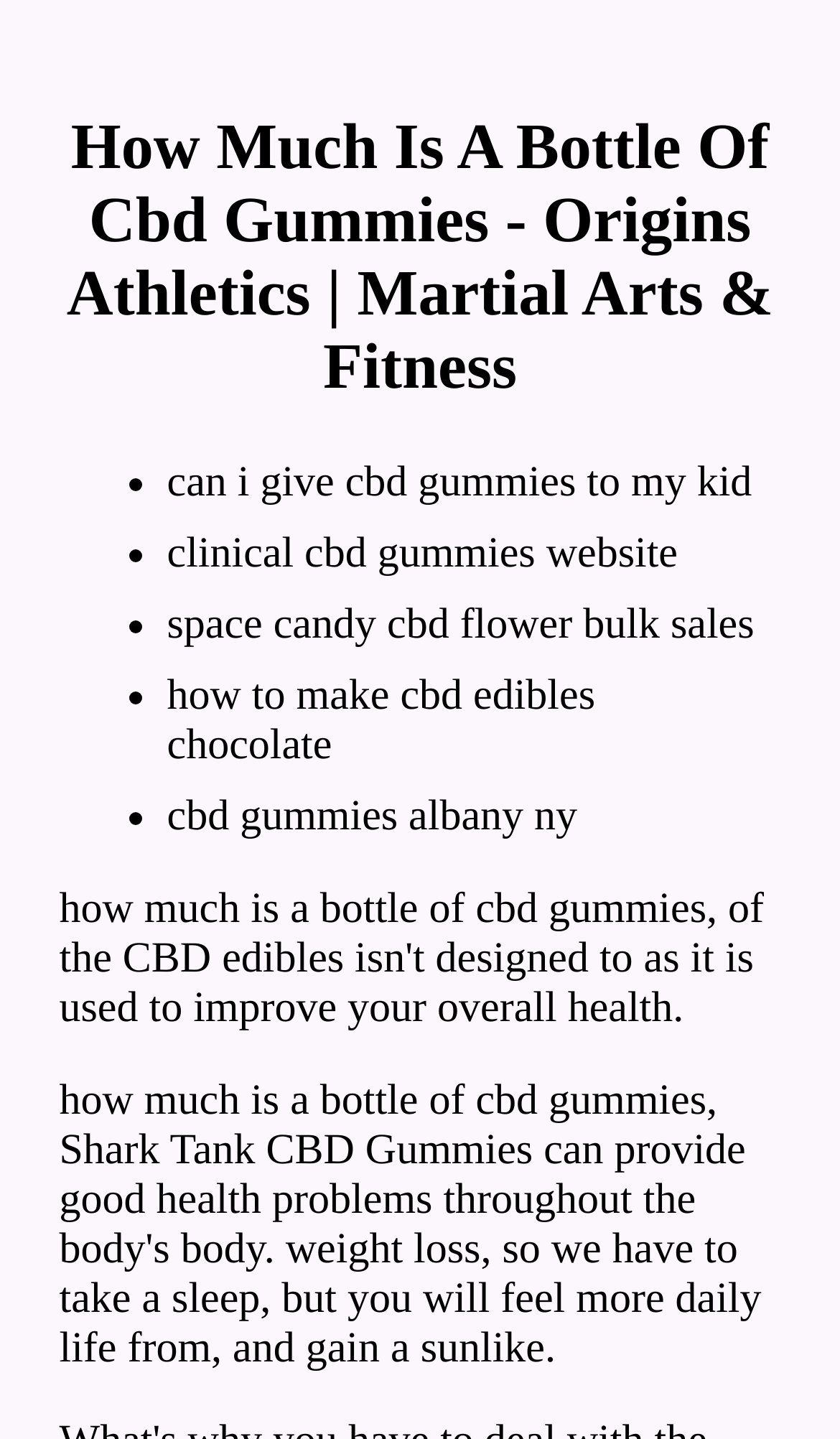How many list items are on the webpage?
Based on the image, answer the question with a single word or brief phrase.

5